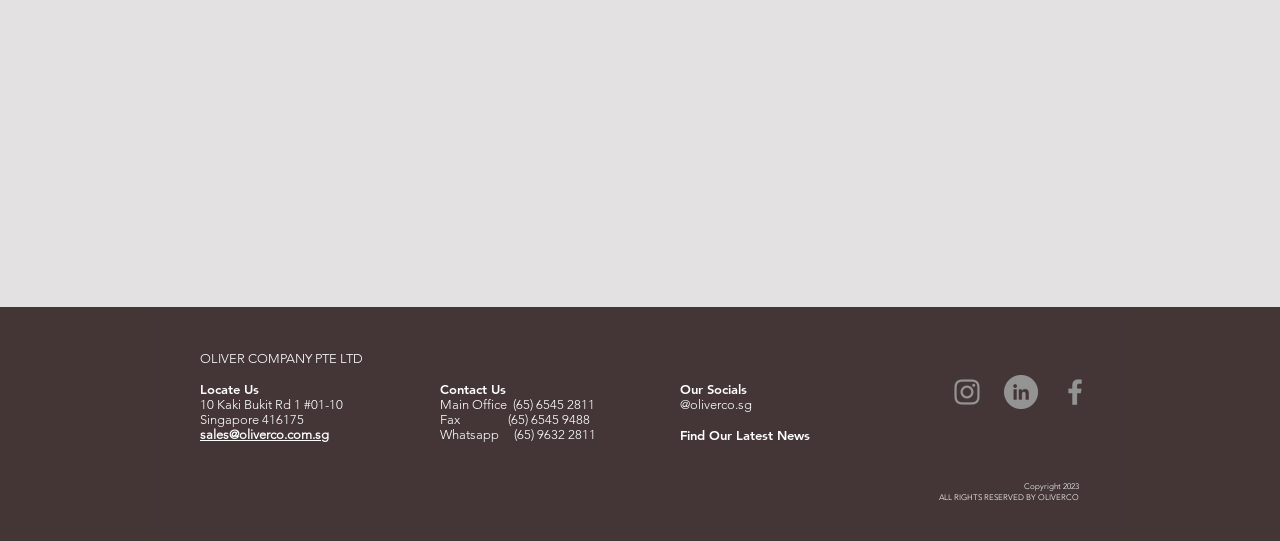Respond to the question below with a single word or phrase:
What social media platforms are listed?

Instagram, LinkedIn, Facebook